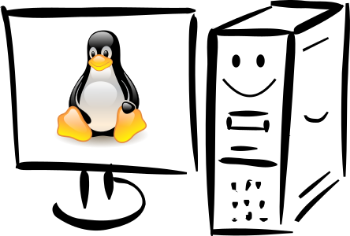Explain the image thoroughly, highlighting all key elements.

The image depicts a computer setup featuring a monitor displaying the iconic Linux mascot, Tux, a penguin character, which is a symbol of the Linux operating system. Next to the monitor is a stylized computer tower, characterized by a smiling face, conveying a friendly and approachable impression of technology. This representation highlights the accessibility and user-friendliness of Linux as an operating system, which is designed for both seasoned tech enthusiasts and newcomers. The playful illustration emphasizes that Linux is not only functional but also enjoyable, reinforcing the idea that users can explore and engage with this free operating system without the intimidation often associated with technology. This image aligns well with initiatives such as the Linux Presentation Day, where individuals can learn about and experience Linux firsthand.